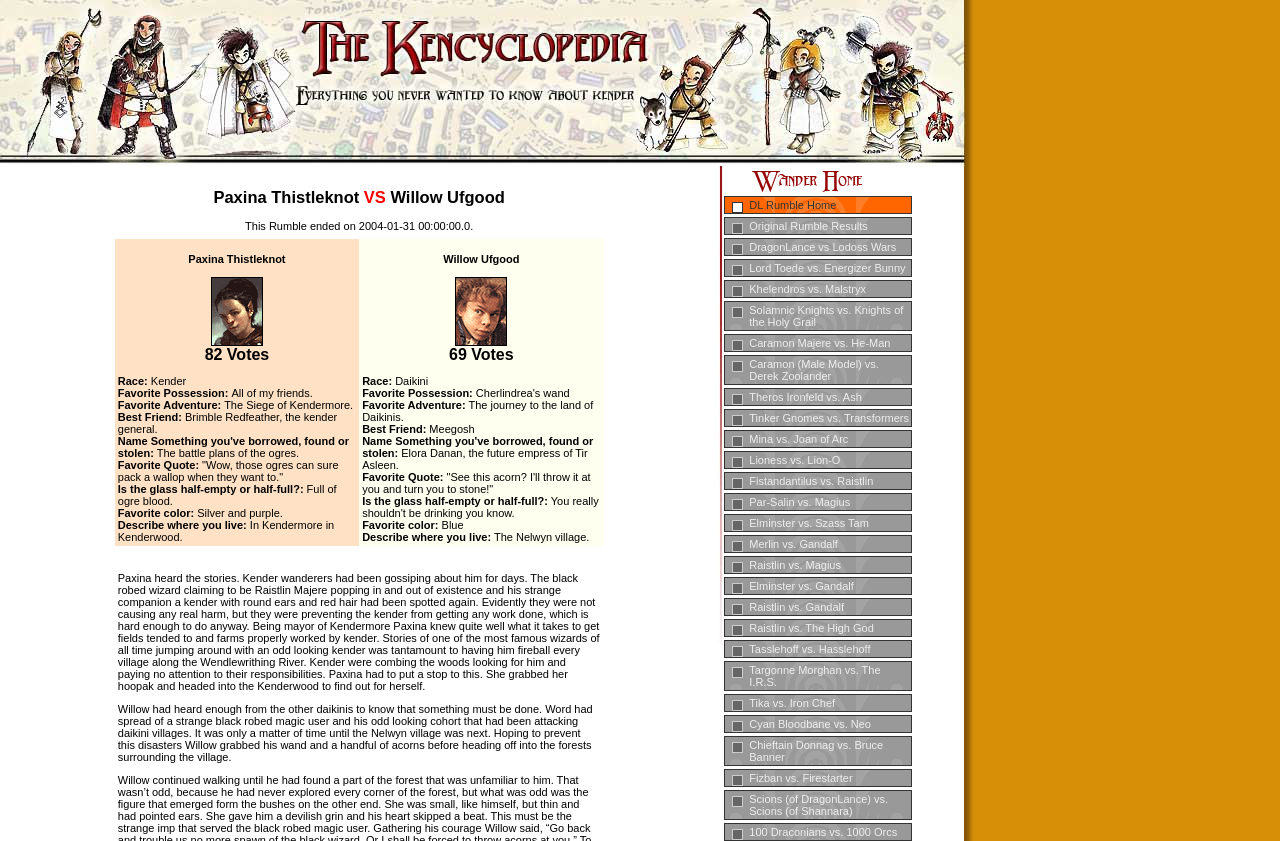Summarize the webpage comprehensively, mentioning all visible components.

The webpage is dedicated to a fictional character comparison, specifically a "rumble" between Paxina Thistleknot and Willow Ufgood. At the top of the page, there is a heading with the title "Paxina Thistleknot VS Willow Ufgood" accompanied by an image. Below the heading, there are two columns of text, each describing one of the characters. The text includes information about their race, favorite possession, adventure, best friend, and other personal details.

On the left side of the page, there is an image, and below it, there are several links to other pages, including "Wander Home", "DL Rumble Home", and various other character comparisons. These links are arranged vertically, taking up most of the left side of the page.

The overall layout of the page is divided into two main sections: the character comparison at the top and the links to other pages on the left side. The character comparison section is further divided into two columns, each describing one of the characters. The text is organized into sections with clear headings, making it easy to read and understand.